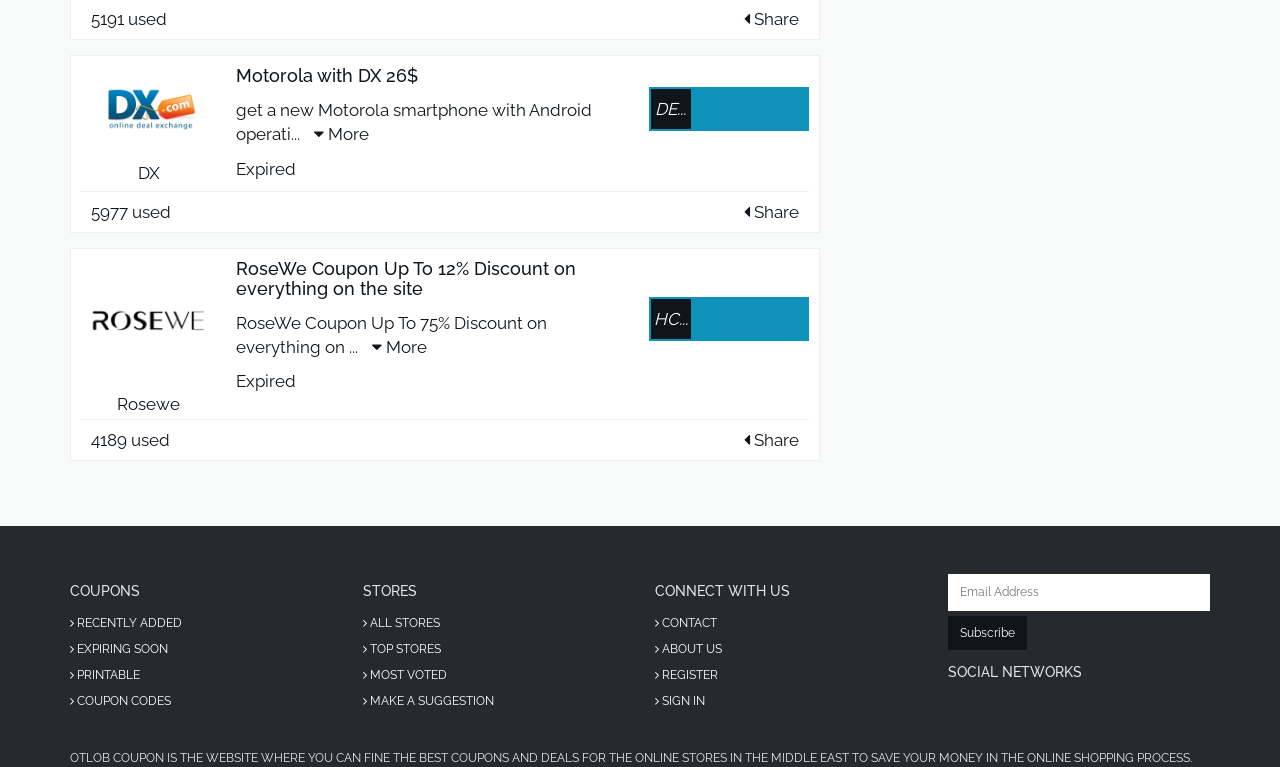Consider the image and give a detailed and elaborate answer to the question: 
What type of coupons are available on this website?

The website has a variety of coupons and deals, including discounts on specific products, percentage-off discounts, and other types of promotions. The coupons are organized by store, and users can browse through the different categories to find the ones that are relevant to them.